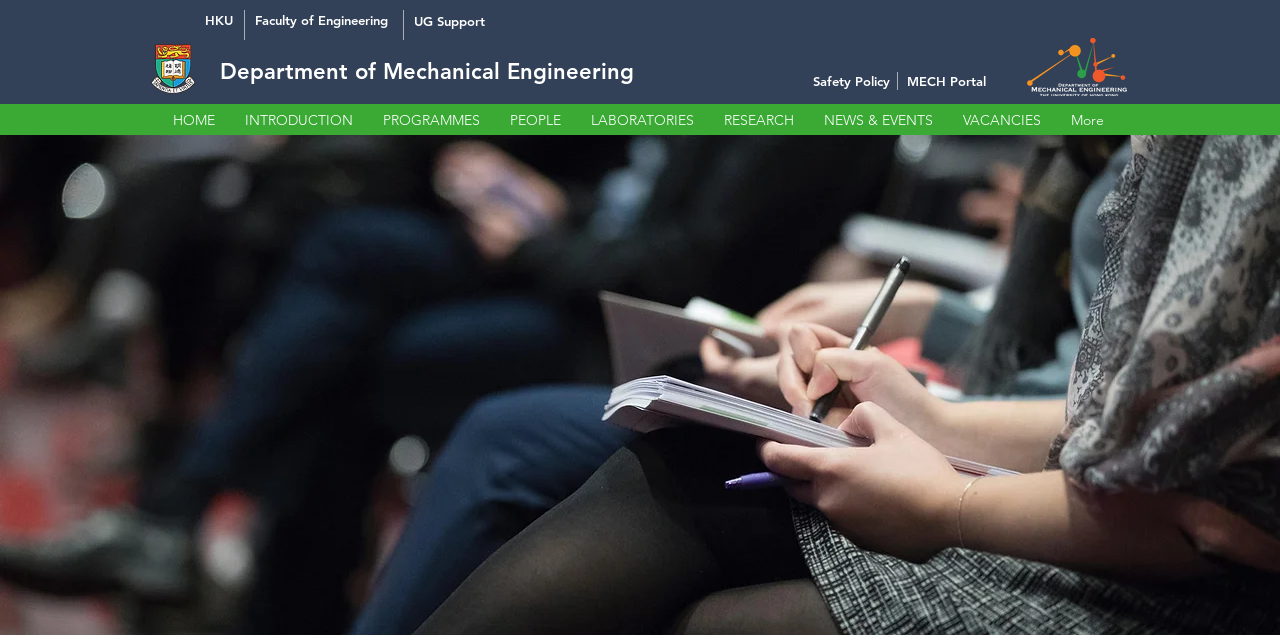Locate the bounding box coordinates of the clickable area to execute the instruction: "visit Faculty of Engineering". Provide the coordinates as four float numbers between 0 and 1, represented as [left, top, right, bottom].

[0.196, 0.002, 0.309, 0.061]